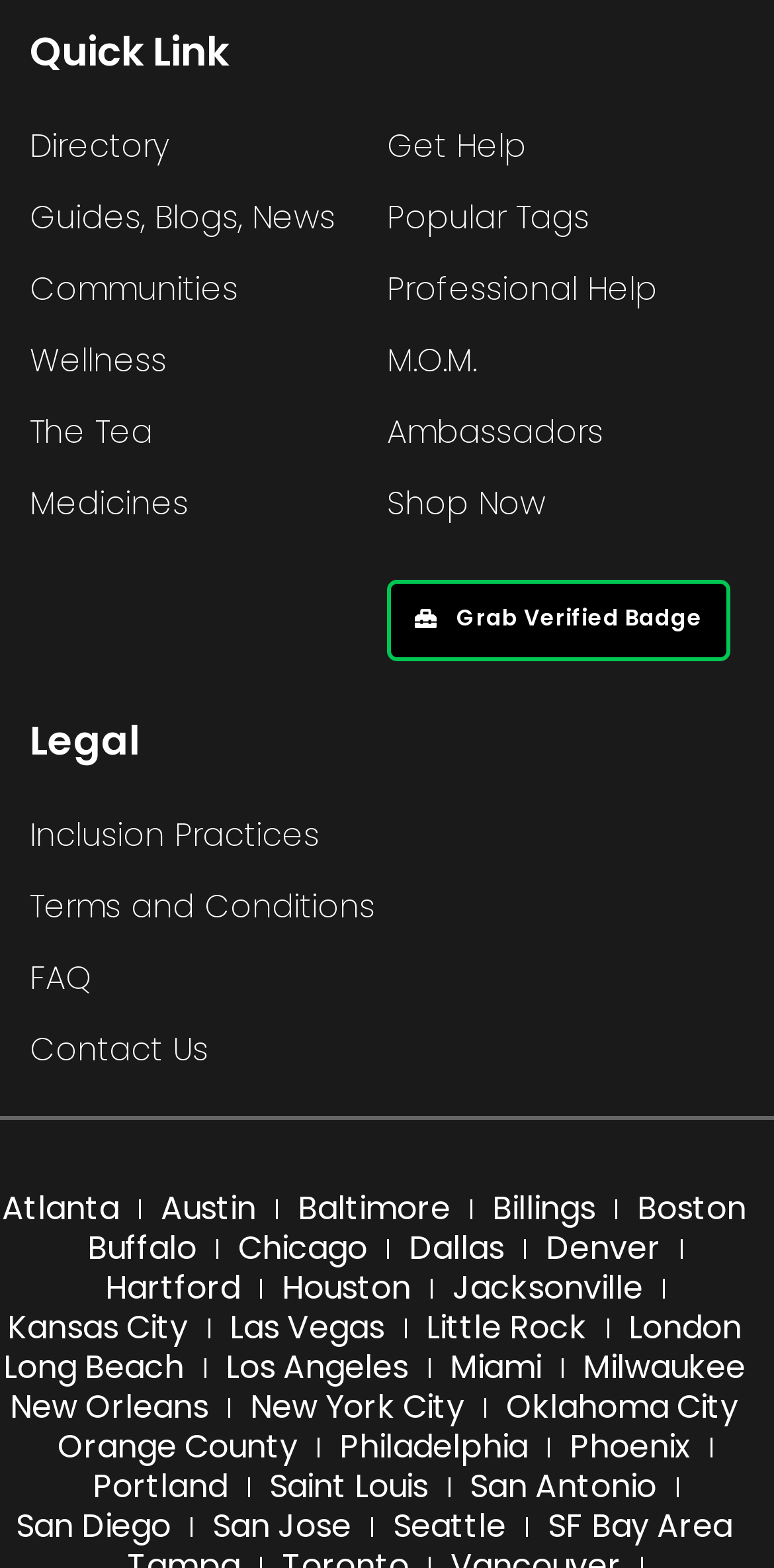Locate the bounding box of the UI element described by: "The Tea" in the given webpage screenshot.

[0.038, 0.253, 0.5, 0.299]